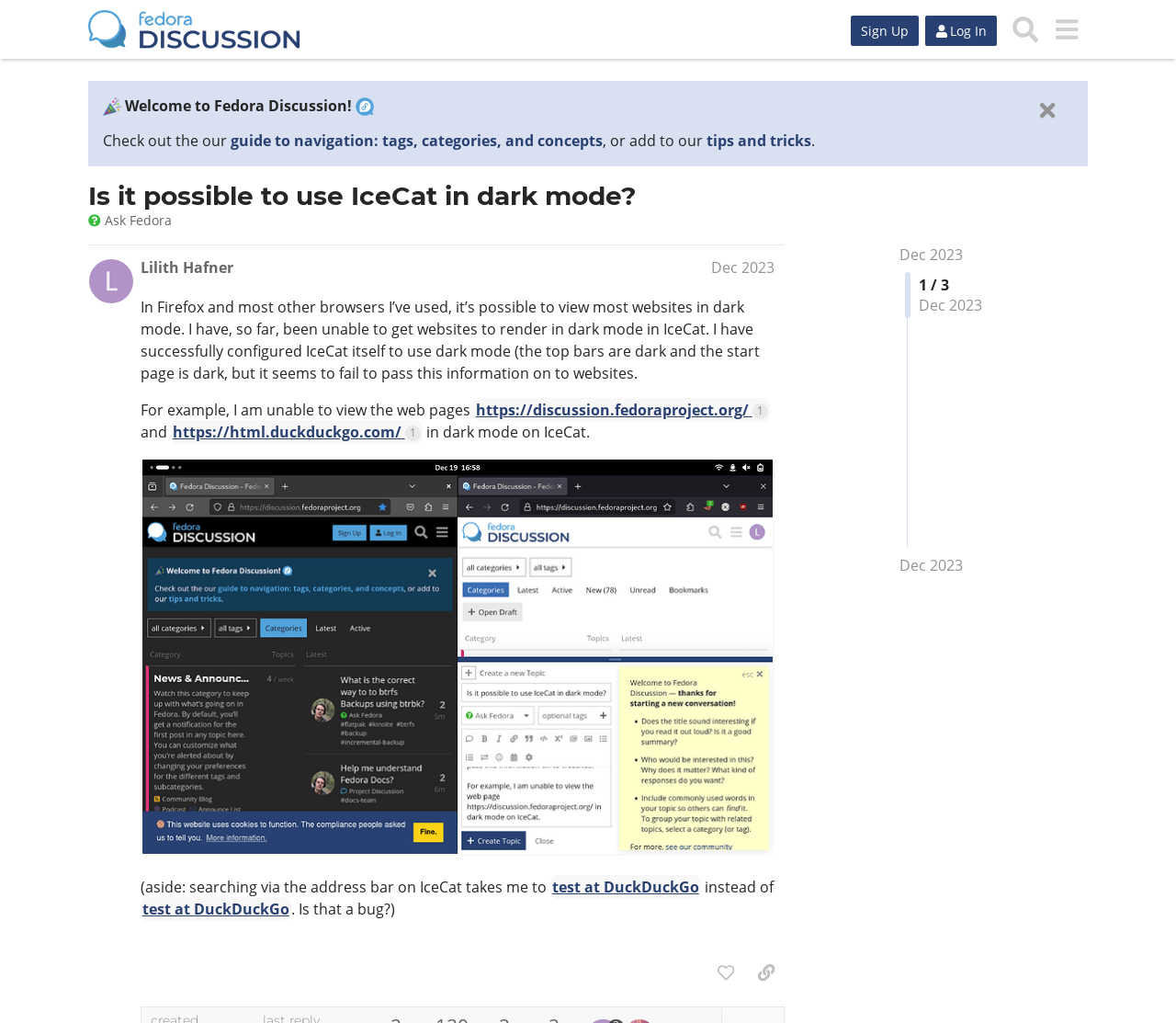Please identify the bounding box coordinates of the clickable element to fulfill the following instruction: "View the 'guide to navigation: tags, categories, and concepts'". The coordinates should be four float numbers between 0 and 1, i.e., [left, top, right, bottom].

[0.196, 0.128, 0.512, 0.148]